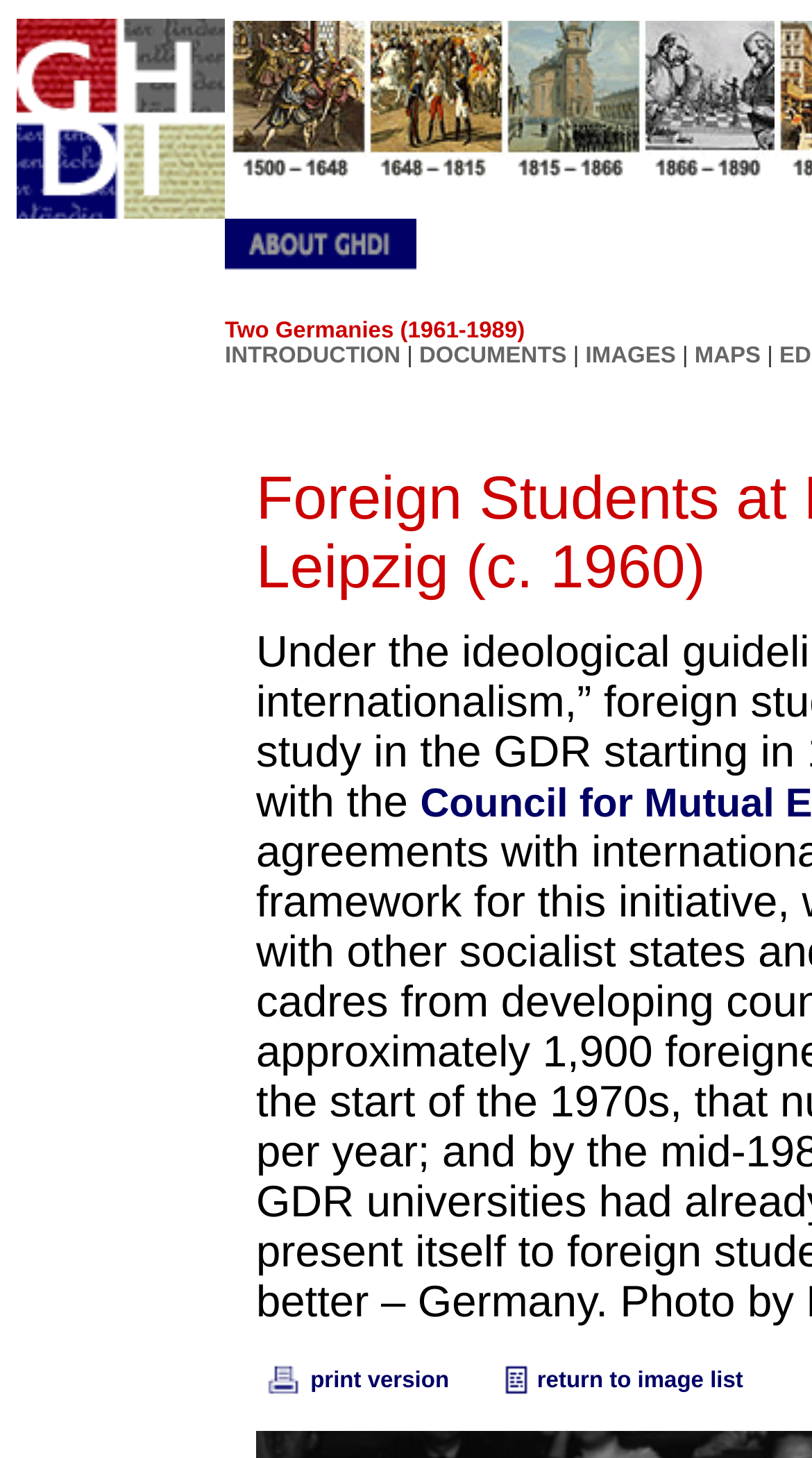Bounding box coordinates are specified in the format (top-left x, top-left y, bottom-right x, bottom-right y). All values are floating point numbers bounded between 0 and 1. Please provide the bounding box coordinate of the region this sentence describes: MAPS

[0.855, 0.235, 0.937, 0.252]